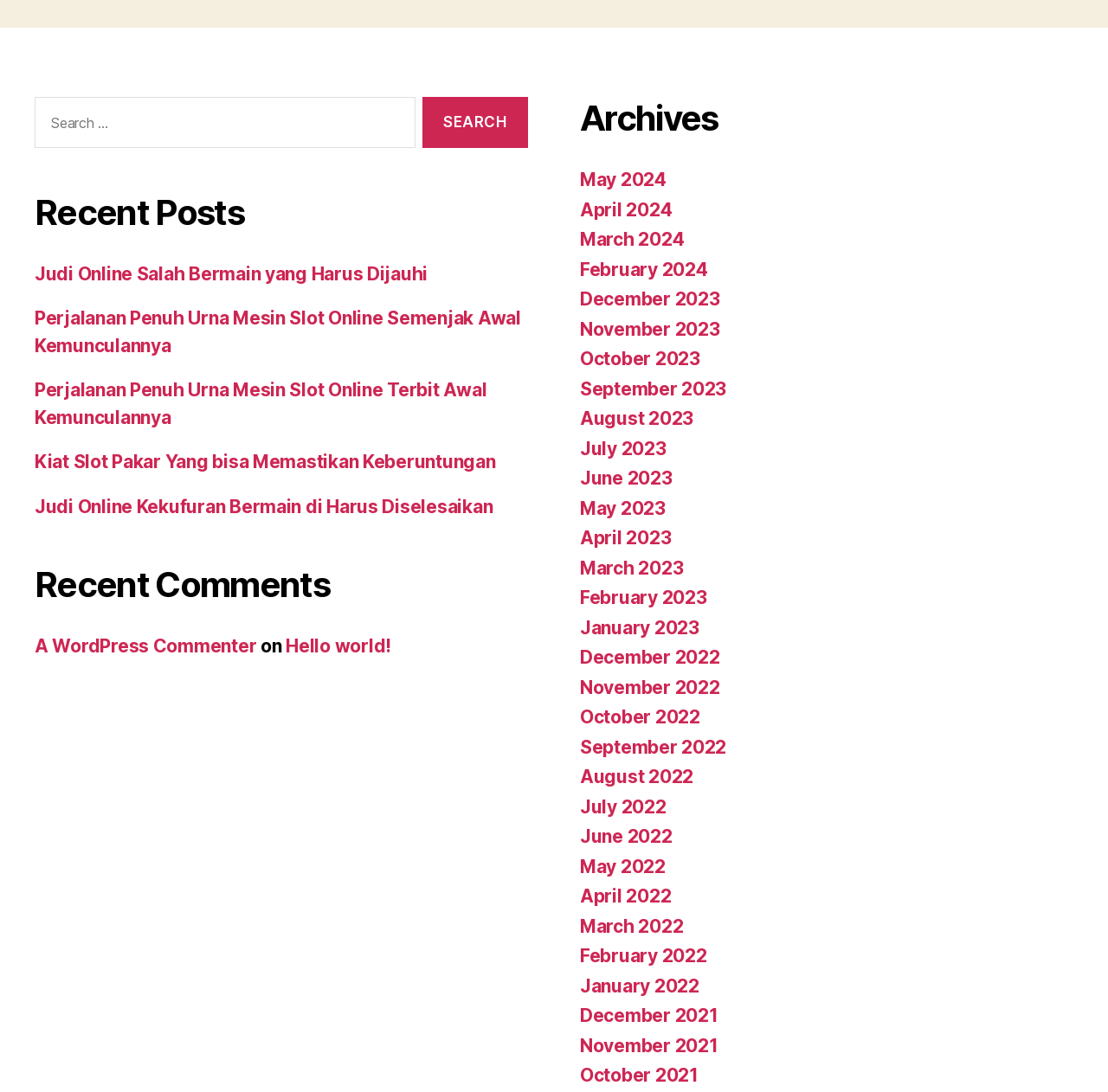Find the bounding box coordinates of the element's region that should be clicked in order to follow the given instruction: "Check recent comments". The coordinates should consist of four float numbers between 0 and 1, i.e., [left, top, right, bottom].

[0.031, 0.516, 0.477, 0.556]